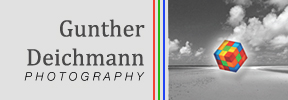What is the color of the sky in the backdrop?
From the screenshot, supply a one-word or short-phrase answer.

Bright